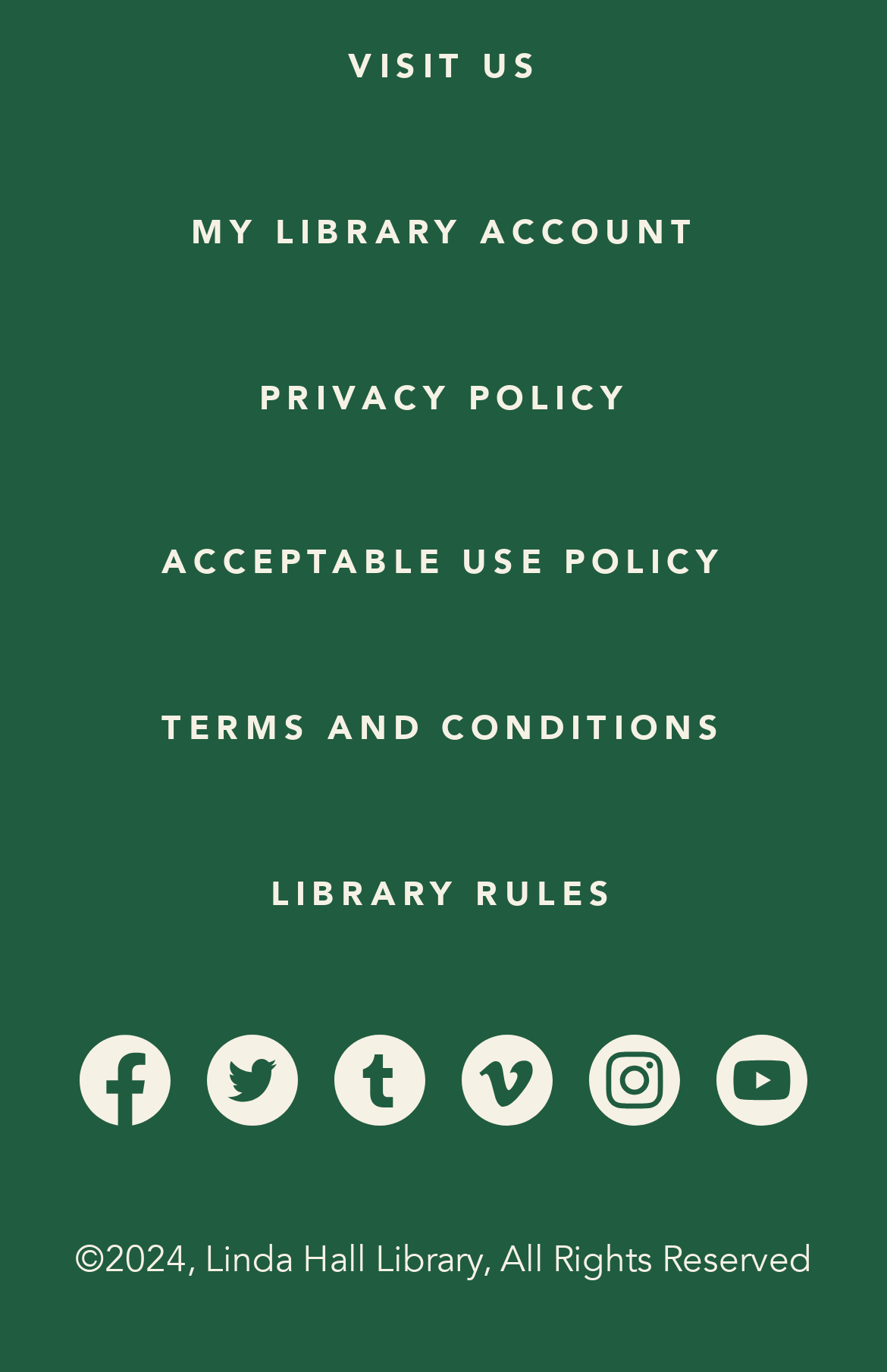Respond to the question below with a single word or phrase:
How many links are available in the top section?

6